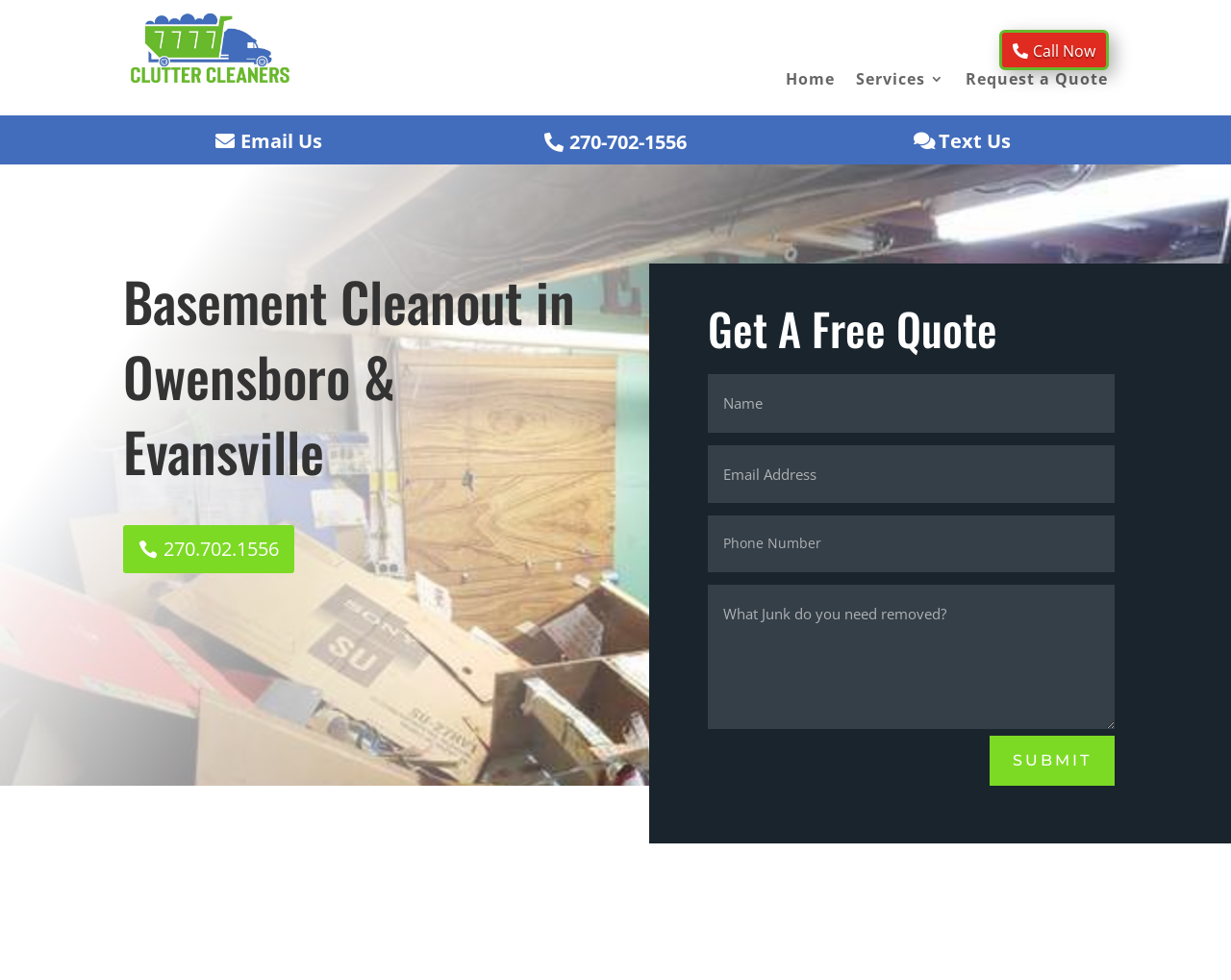Using the element description: "name="et_pb_contact_email_0" placeholder="Email Address"", determine the bounding box coordinates. The coordinates should be in the format [left, top, right, bottom], with values between 0 and 1.

[0.575, 0.454, 0.905, 0.513]